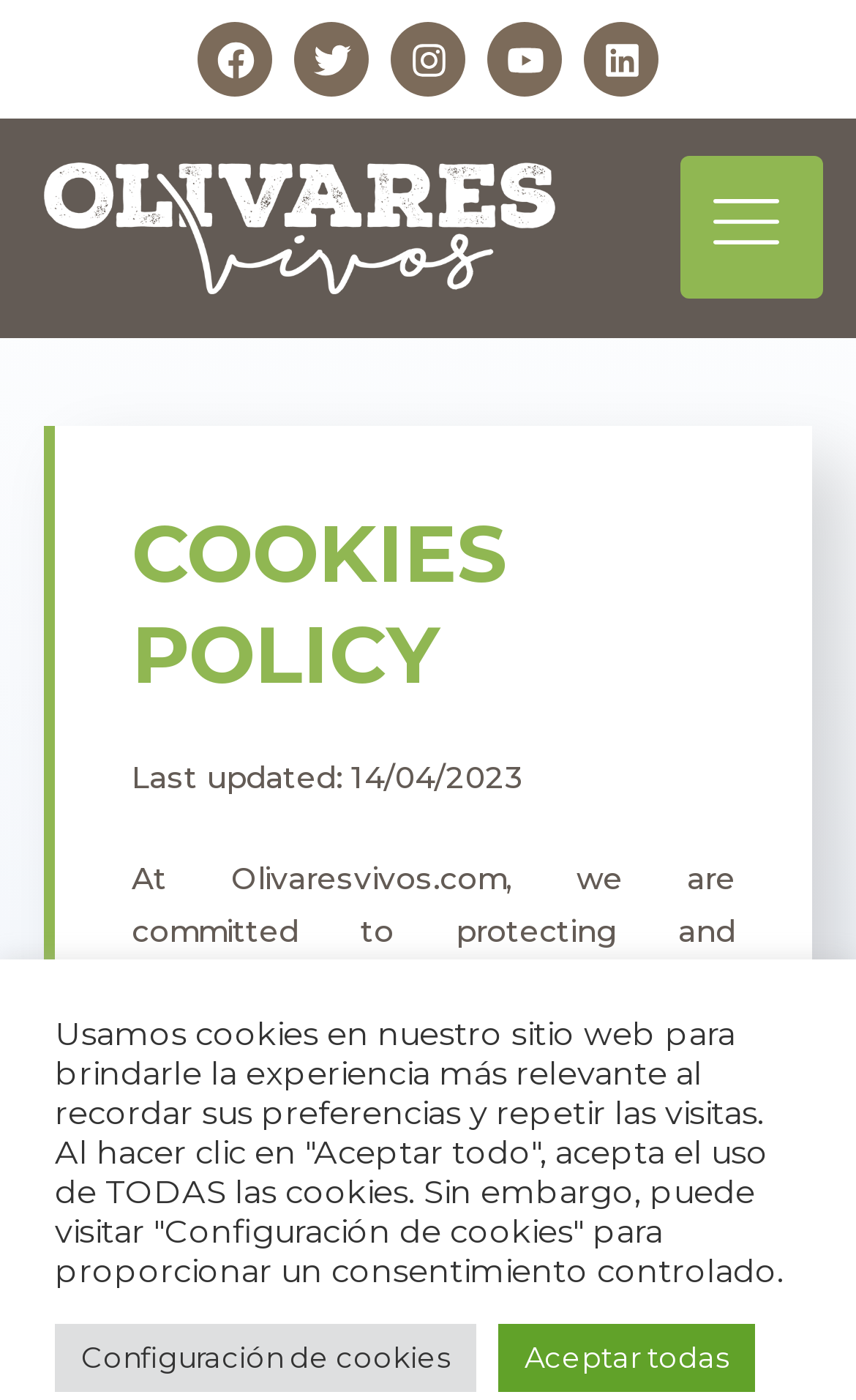Refer to the image and provide a thorough answer to this question:
What is the purpose of the cookie policy?

I read the text 'This Cookie Policy explains how and why we use cookies on our website.' on the webpage, which suggests that the purpose of the cookie policy is to explain how and why cookies are used.